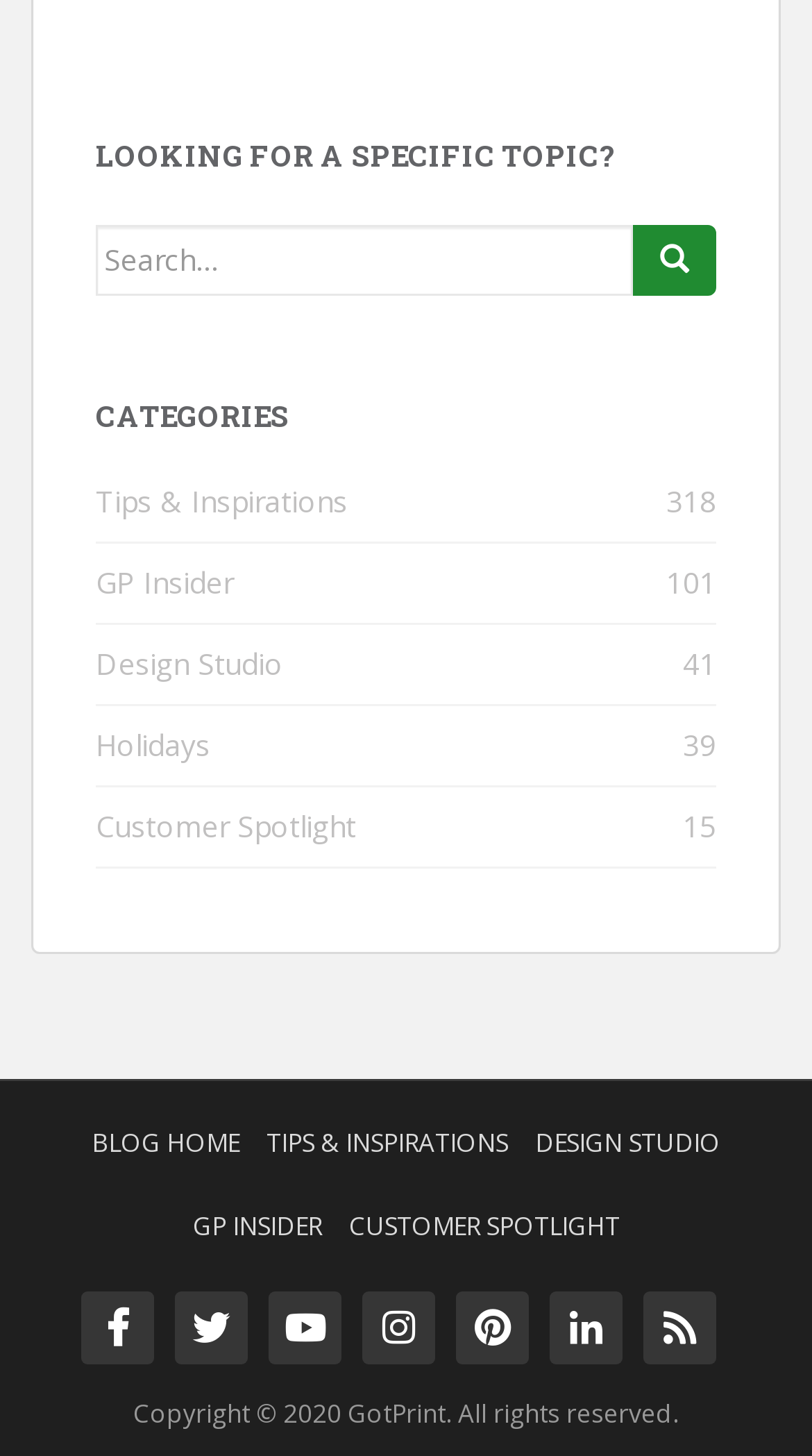Identify the bounding box coordinates of the region I need to click to complete this instruction: "Click on Facebook link".

None